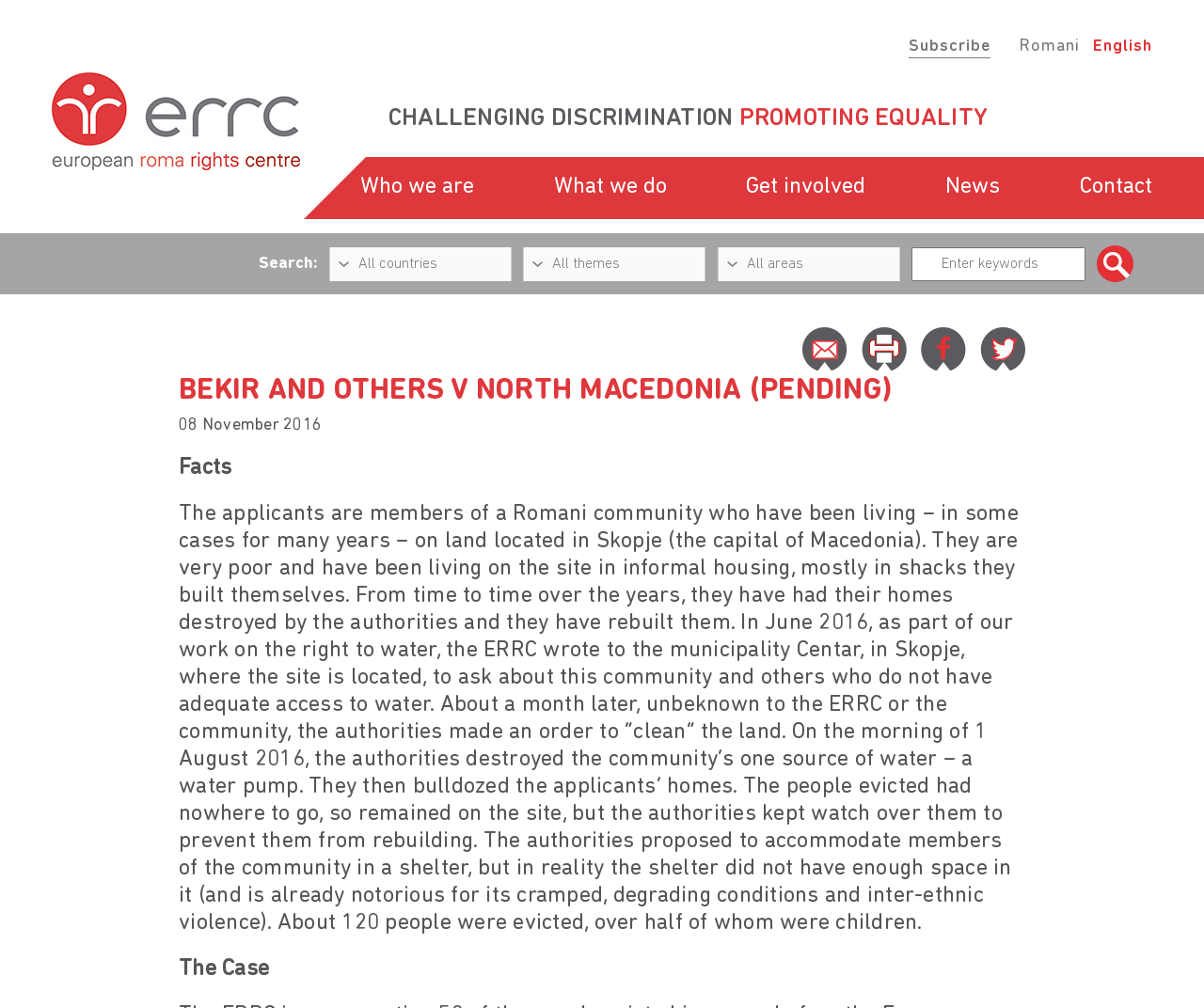Determine the bounding box coordinates of the section I need to click to execute the following instruction: "Read the article 'ILC Recommends Local Communities’ Involvement in Land Governance'". Provide the coordinates as four float numbers between 0 and 1, i.e., [left, top, right, bottom].

None